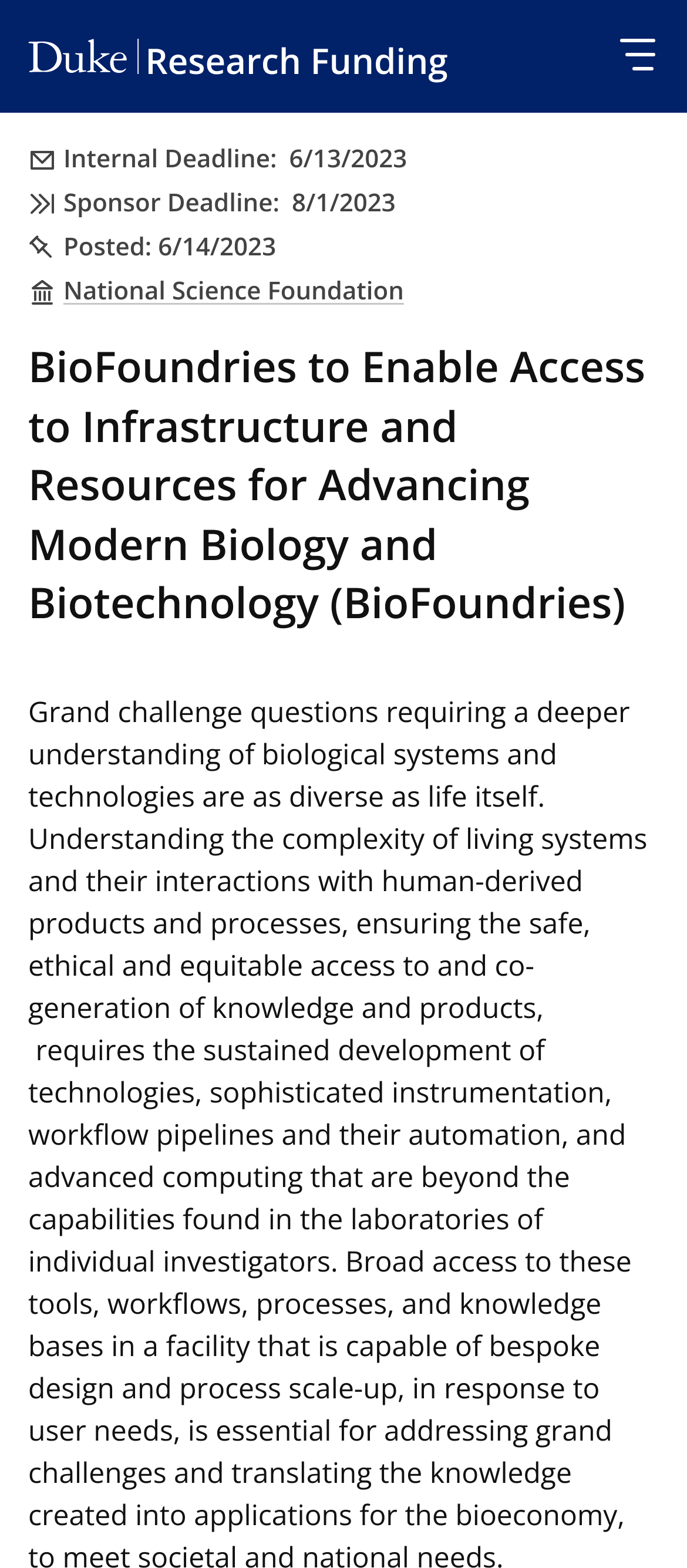What is the organization posting the opportunity?
Can you give a detailed and elaborate answer to the question?

I found a link element with the description 'National Science Foundation' which suggests that the organization posting the opportunity is the National Science Foundation.